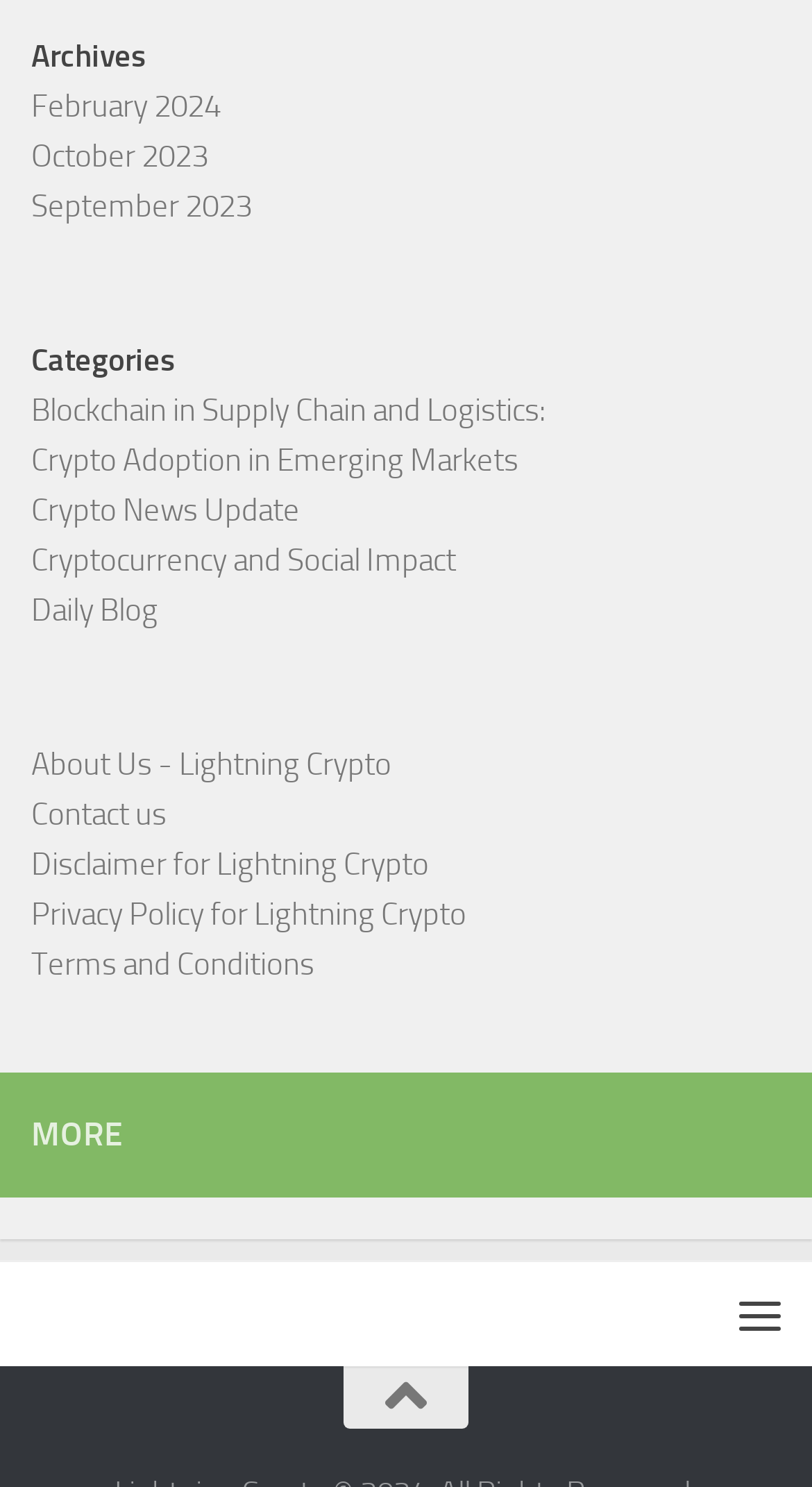Please give the bounding box coordinates of the area that should be clicked to fulfill the following instruction: "go to February 2024". The coordinates should be in the format of four float numbers from 0 to 1, i.e., [left, top, right, bottom].

[0.038, 0.059, 0.272, 0.084]